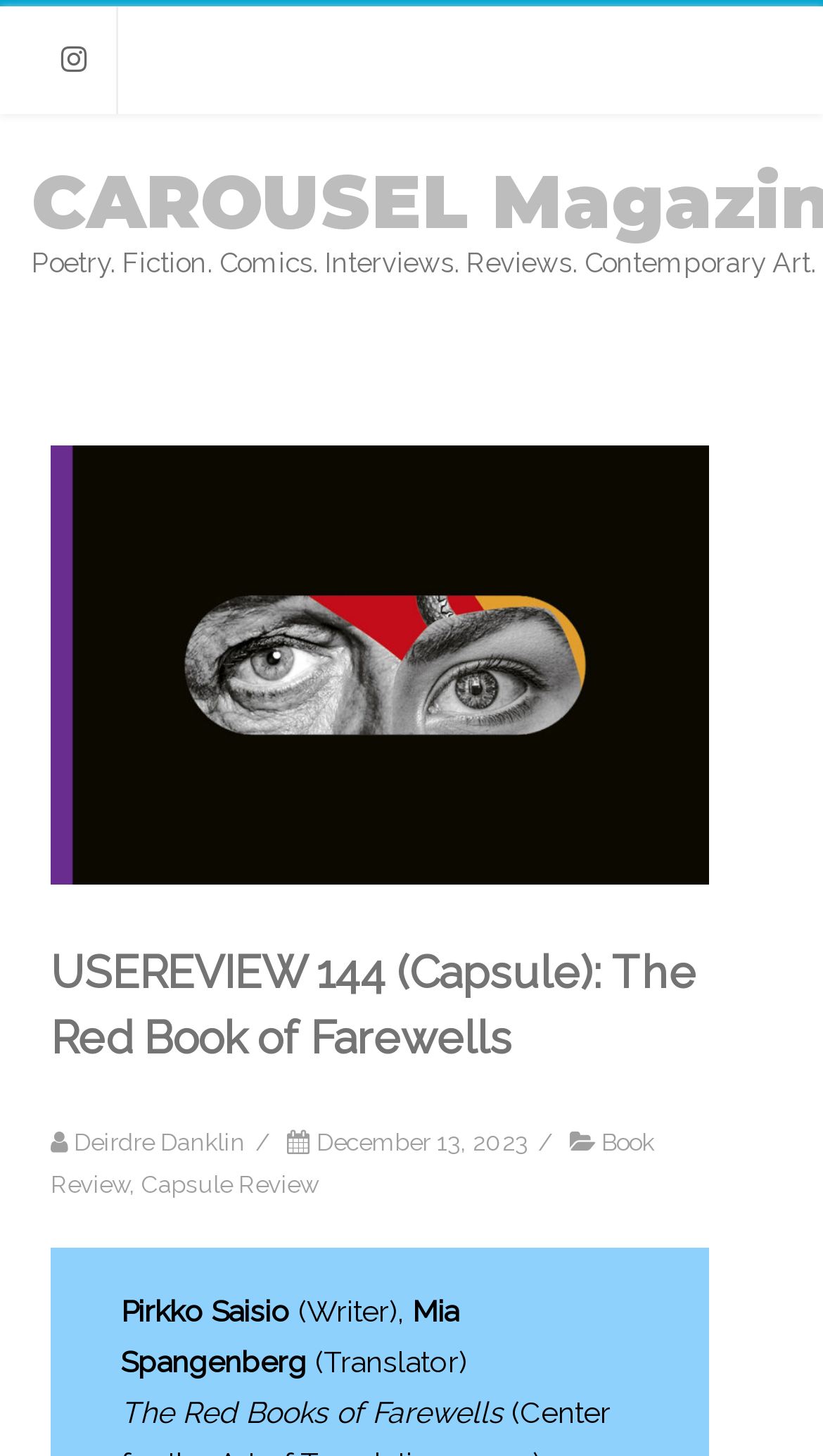Who is the translator of the book?
Please answer the question with a single word or phrase, referencing the image.

Mia Spangenberg